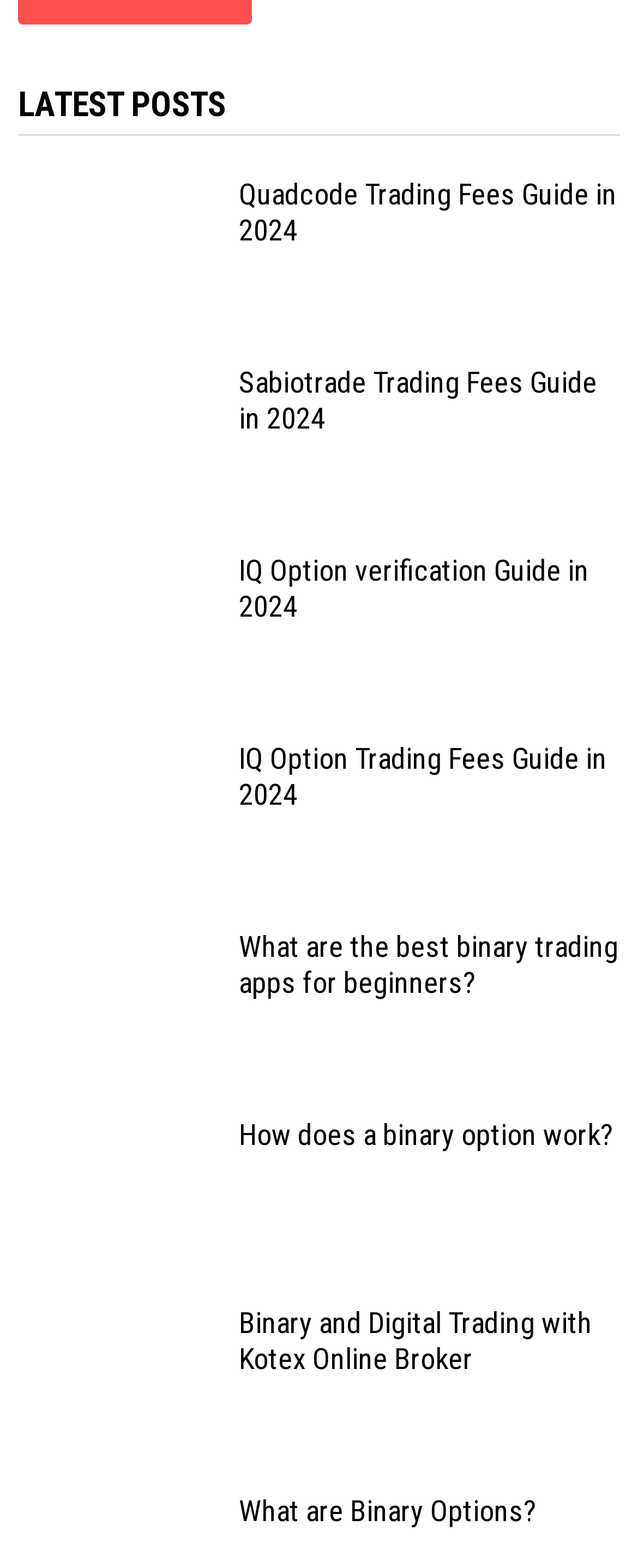Reply to the question below using a single word or brief phrase:
What is the topic of the third post?

Sabiotrade Trading Fees Guide